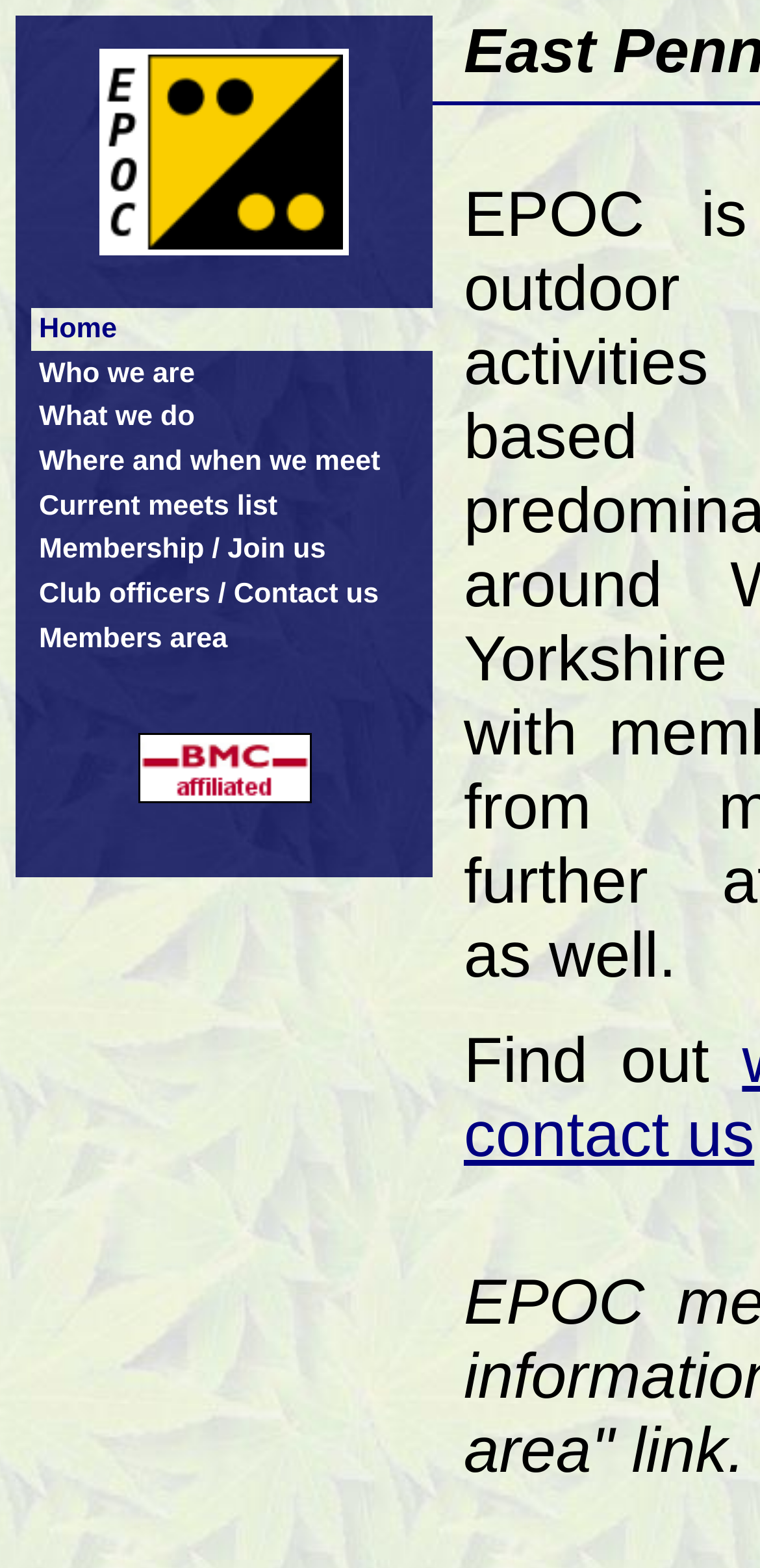Can you locate the main headline on this webpage and provide its text content?

East Pennine Outdoor Club